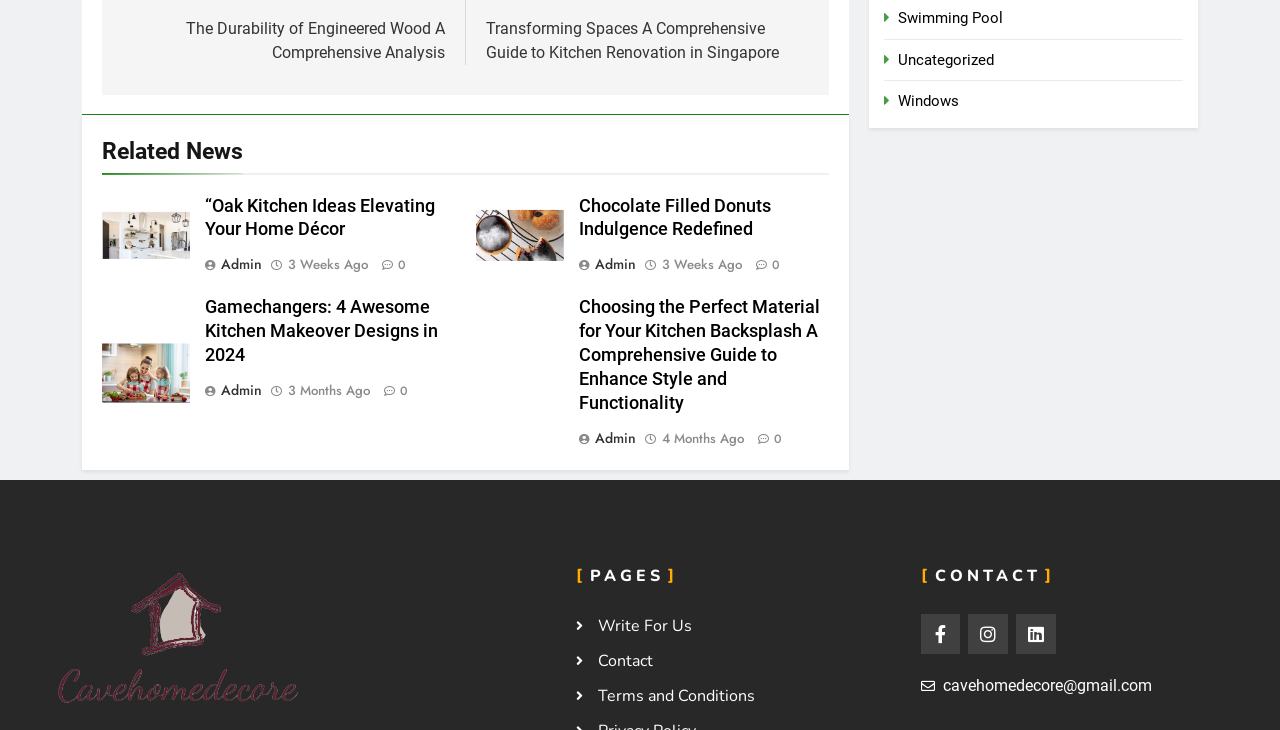What is the title of the first article?
Refer to the image and provide a one-word or short phrase answer.

Oak Kitchen Ideas